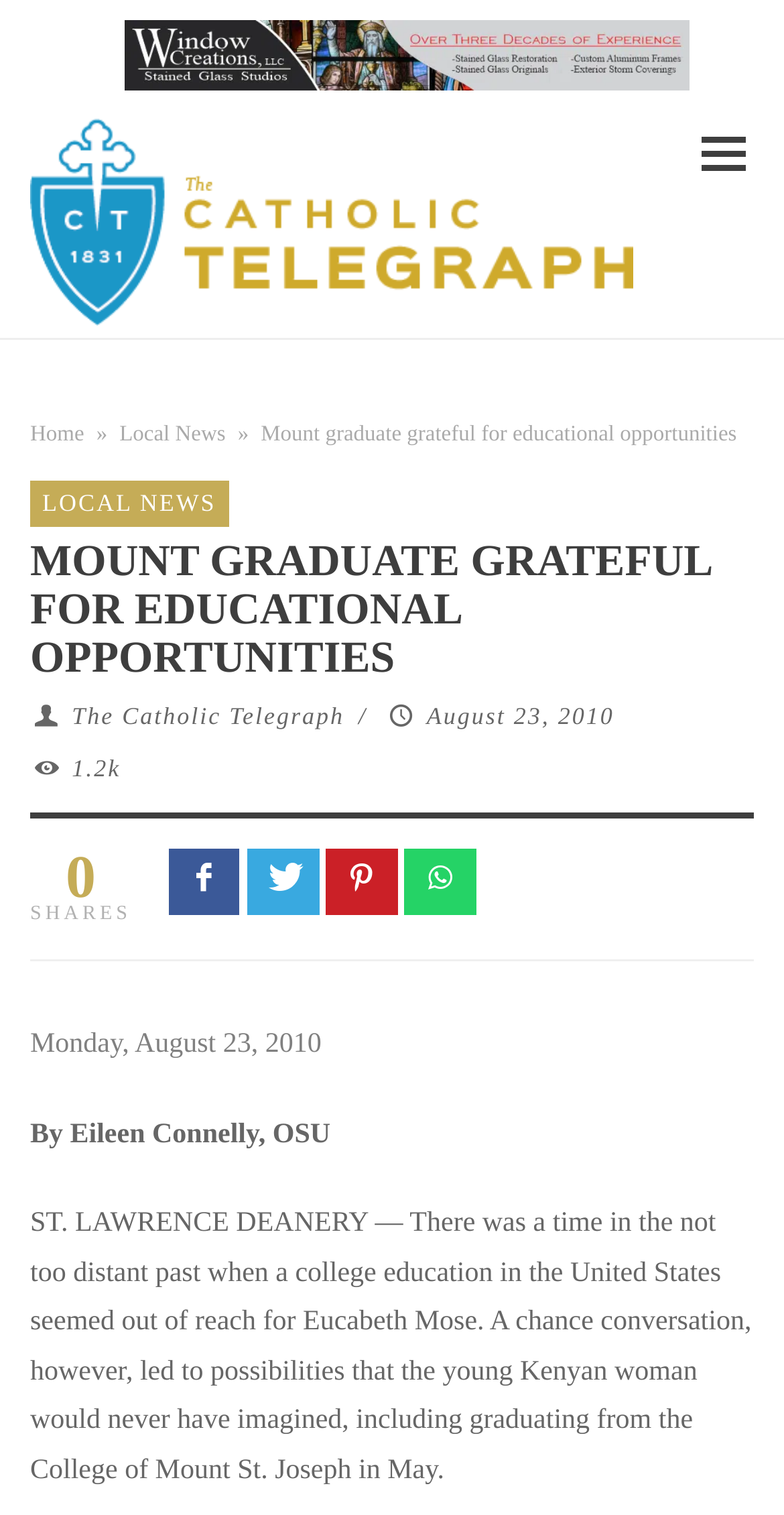Locate the bounding box coordinates of the element that should be clicked to execute the following instruction: "Enter email address".

None